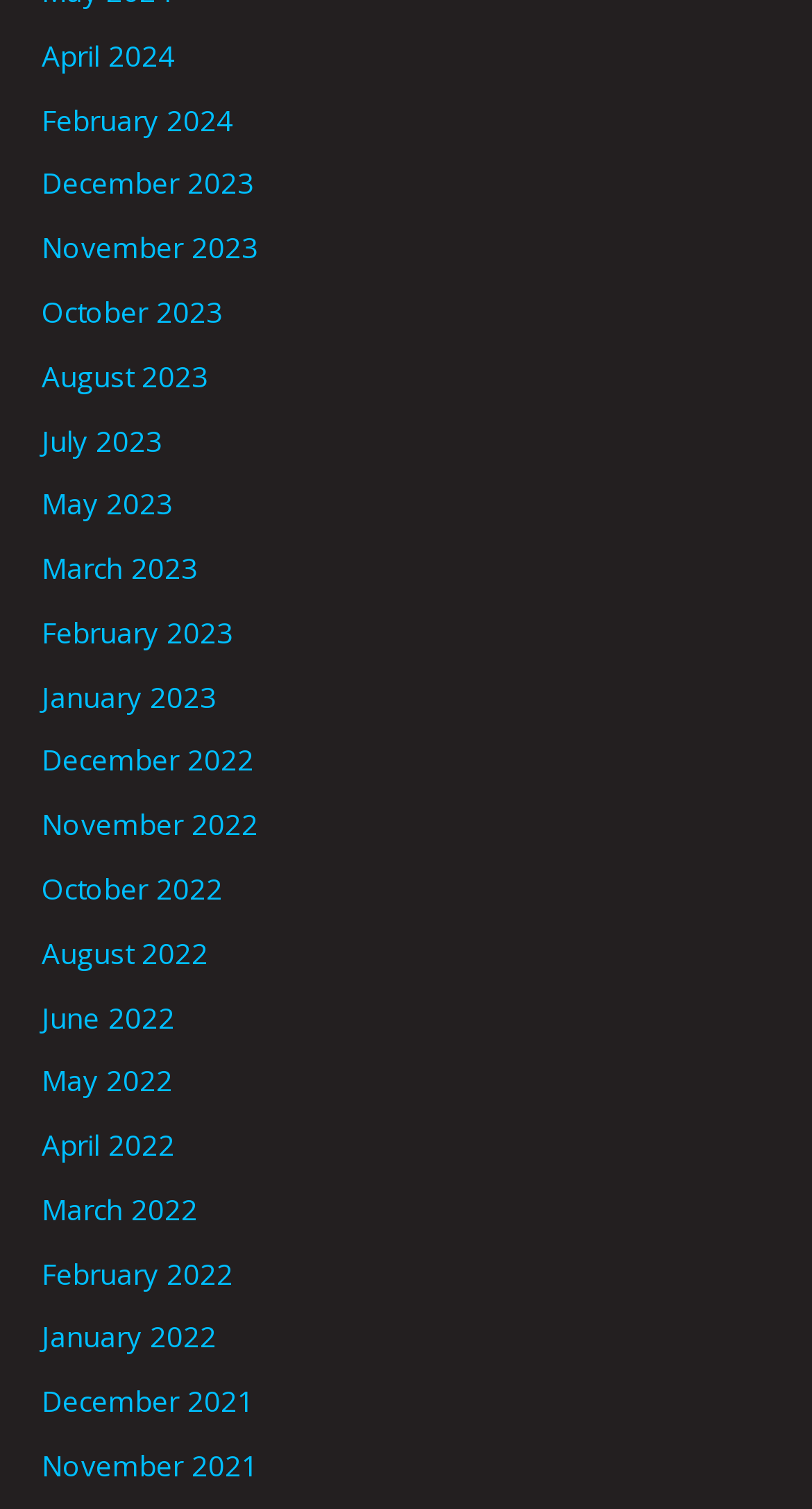Give a concise answer using one word or a phrase to the following question:
How many months are listed in 2023?

5